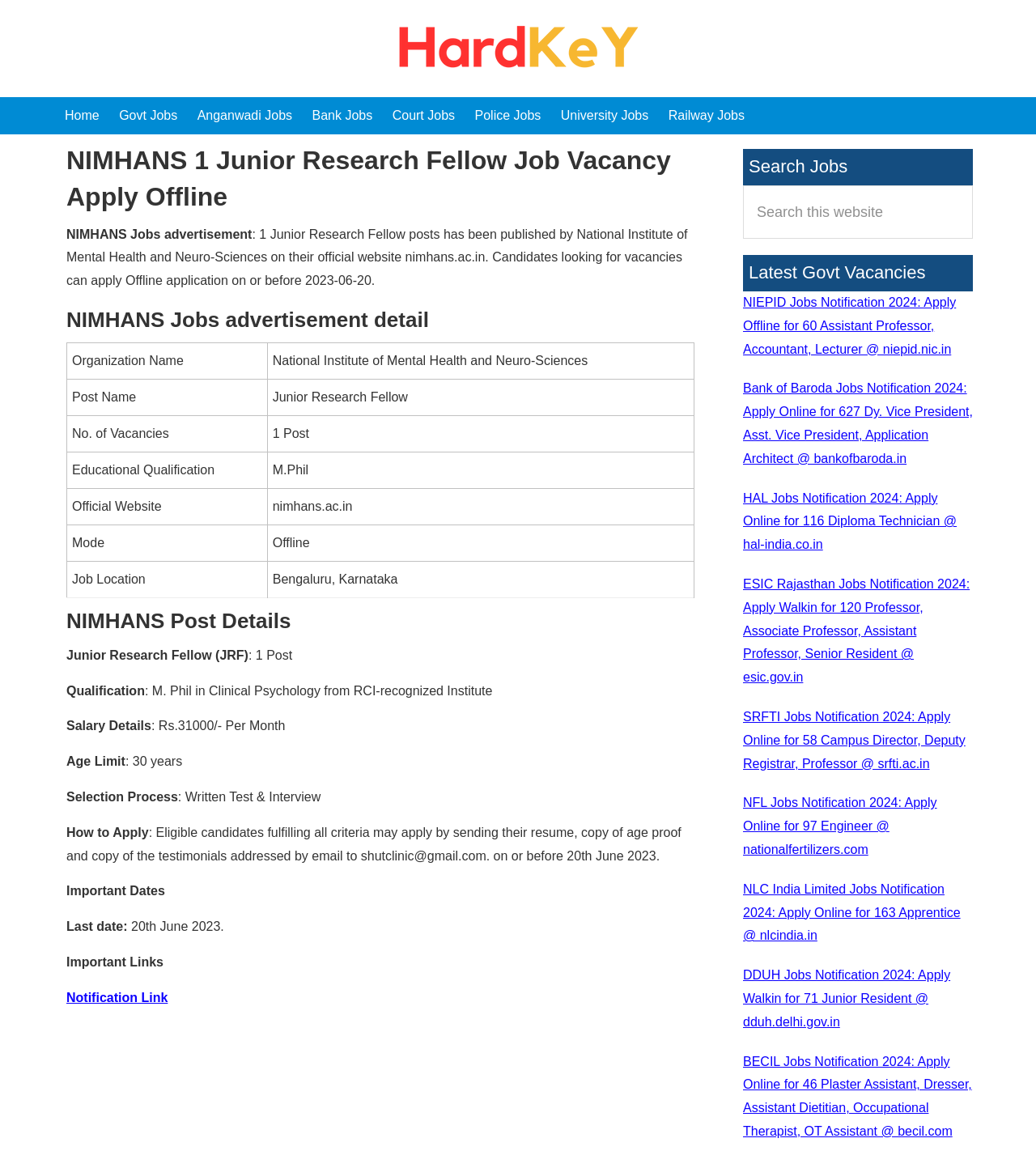How many vacancies are available for the Junior Research Fellow post?
Using the image, provide a concise answer in one word or a short phrase.

1 Post